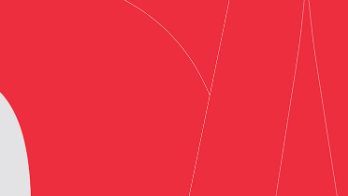Give a detailed account of the contents of the image.

The image features a vibrant red background with abstract shapes creating a visually striking composition. This design is likely associated with the theme of digital transformation and innovation, as it appears within a section that includes resources such as reports and white papers. The overarching context suggests a focus on industry insights, particularly surrounding the expertise of ABBYY and Levvel Research as highlighted in accompanying resources. The image serves to attract attention and emphasizes the modern, dynamic approach to the topics discussed on the webpage.